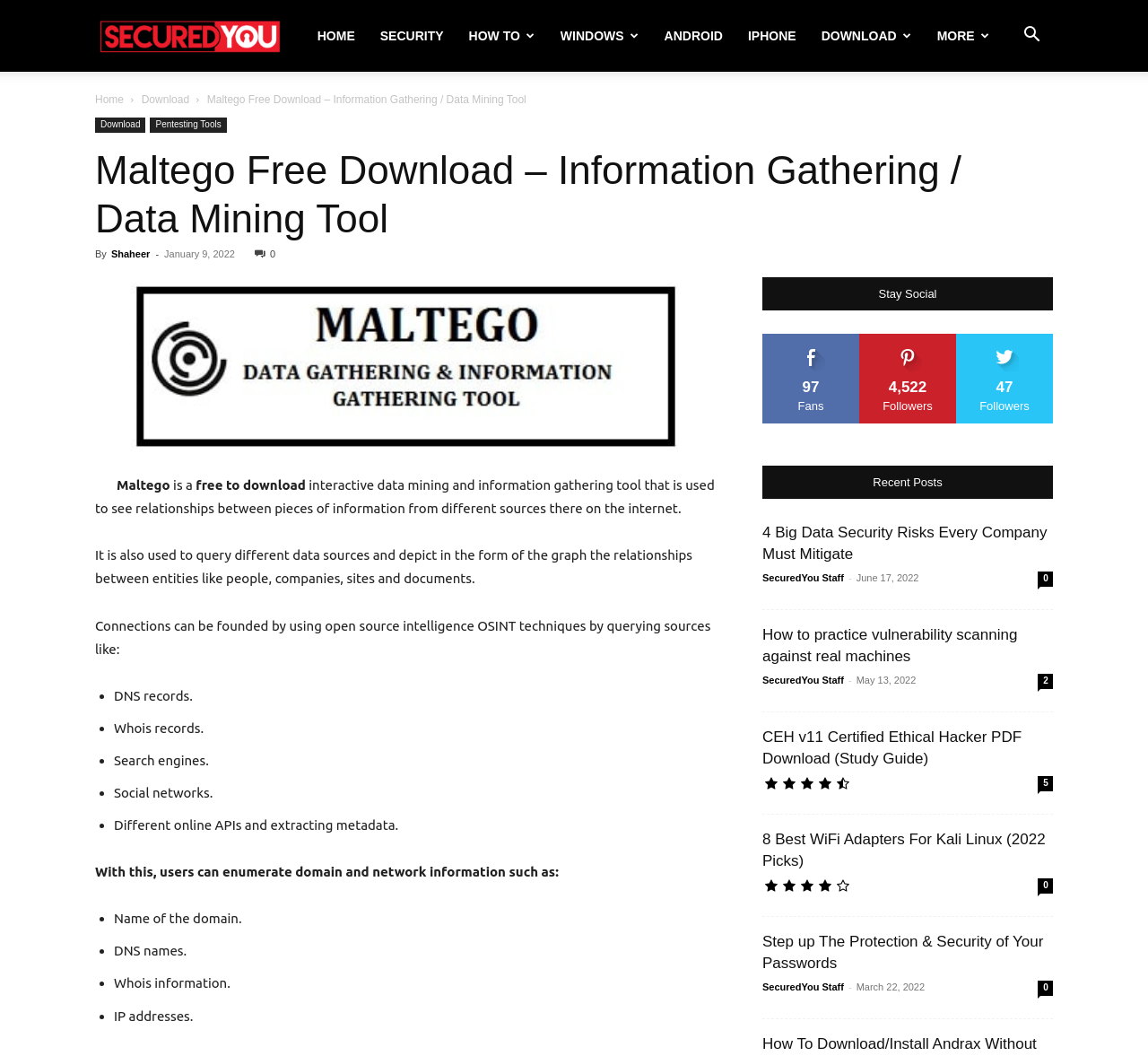Provide the bounding box coordinates of the section that needs to be clicked to accomplish the following instruction: "Click the '4 Big Data Security Risks Every Company Must Mitigate' link."

[0.664, 0.496, 0.912, 0.533]